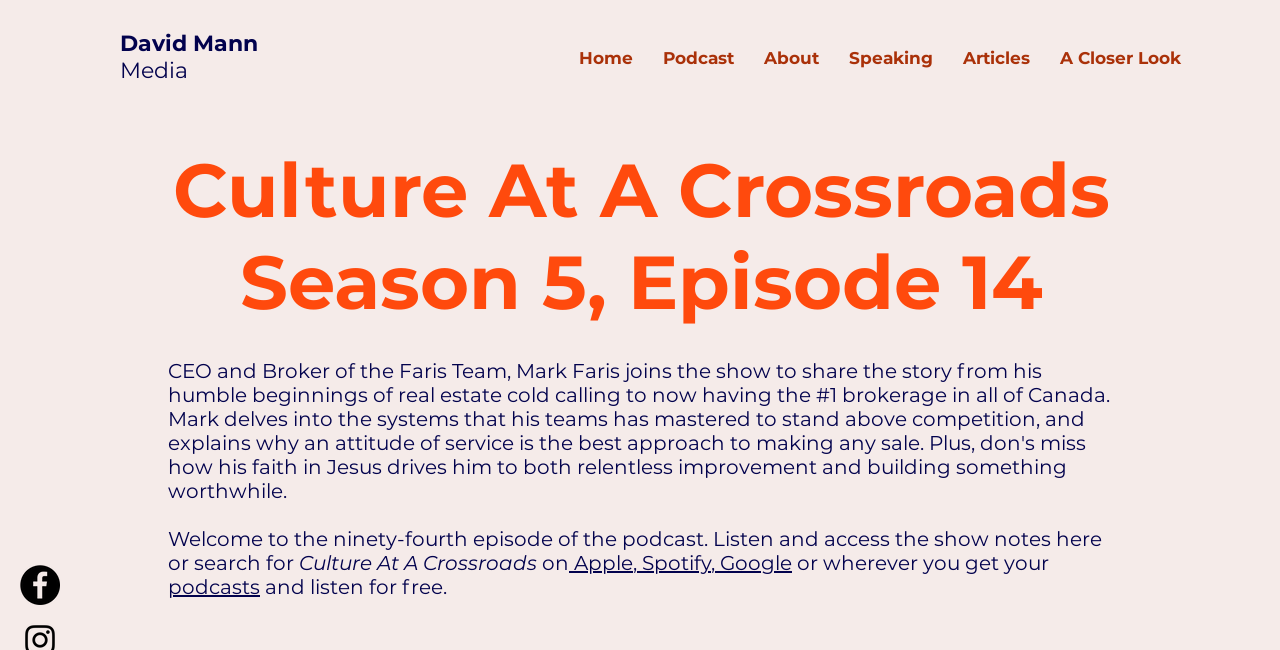Bounding box coordinates are to be given in the format (top-left x, top-left y, bottom-right x, bottom-right y). All values must be floating point numbers between 0 and 1. Provide the bounding box coordinate for the UI element described as: Media

[0.094, 0.088, 0.147, 0.129]